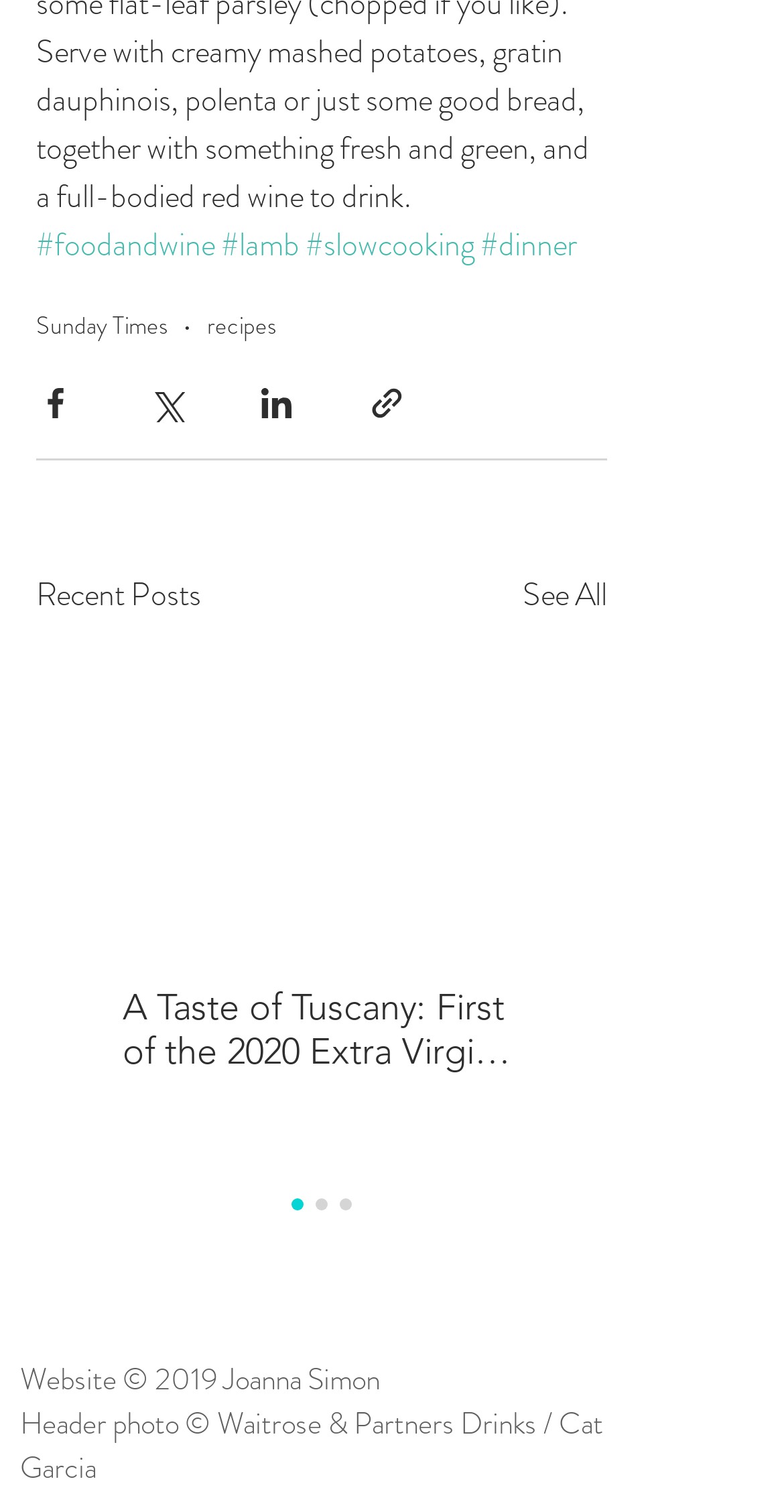Please provide a comprehensive answer to the question based on the screenshot: How many social media platforms are listed?

I counted the number of links in the Social Bar list at the bottom of the webpage, which are Twitter, Instagram, and LinkedIn.